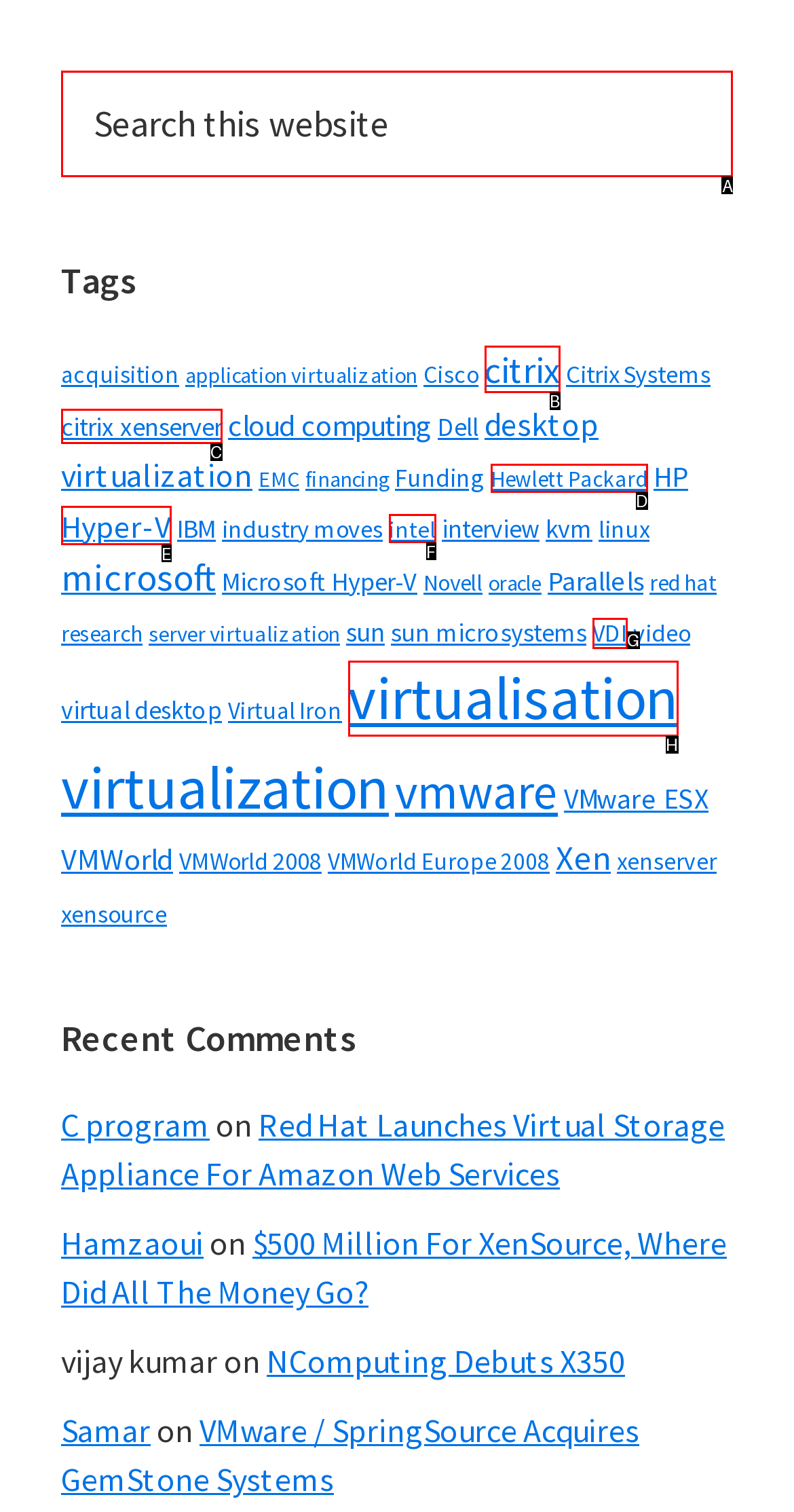Identify the letter of the UI element you need to select to accomplish the task: Search this website.
Respond with the option's letter from the given choices directly.

A